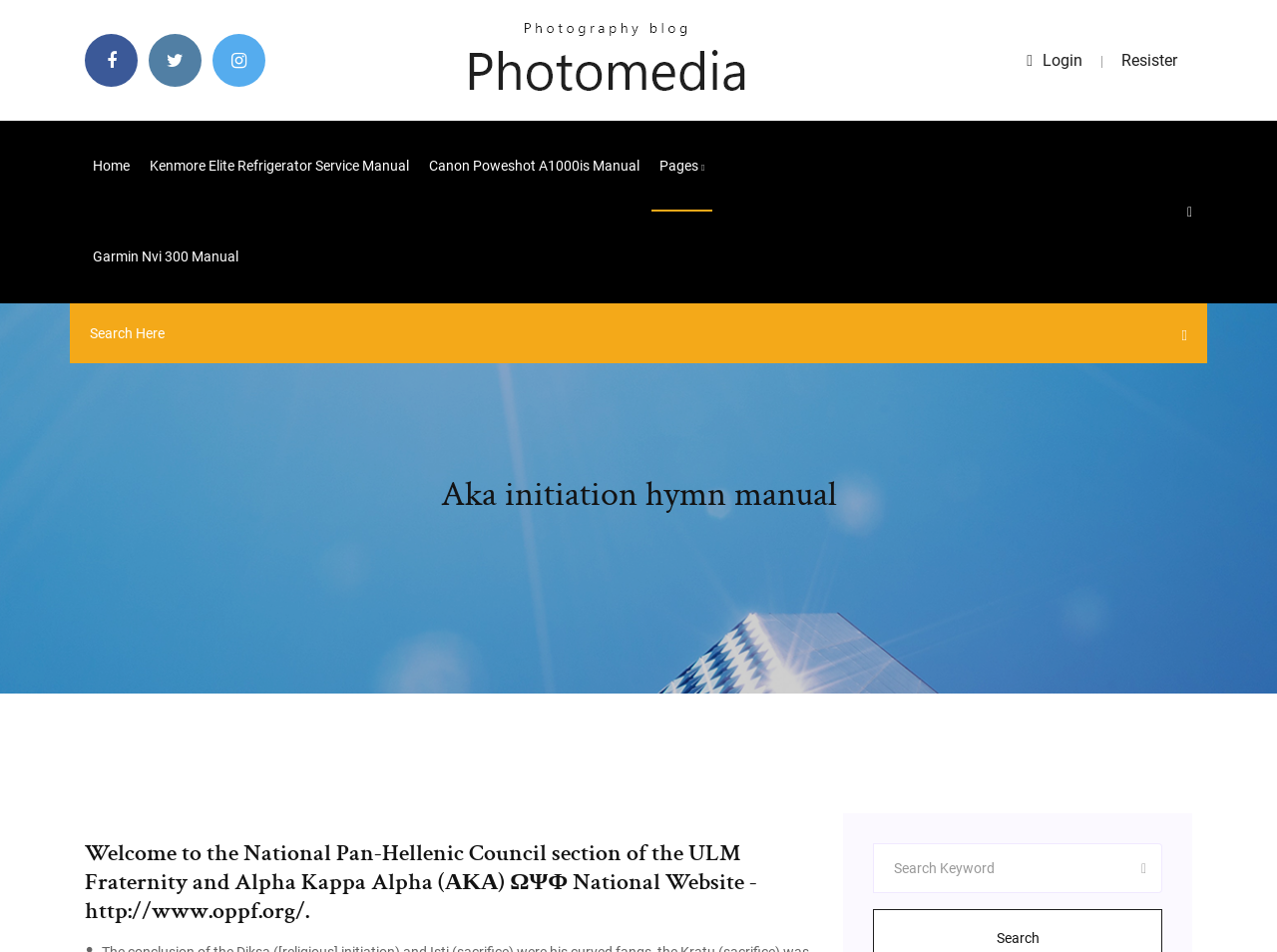Provide an in-depth caption for the contents of the webpage.

The webpage is about the Aka initiation hymn manual, with a focus on the National Pan-Hellenic Council section of the ULM Fraternity and Alpha Kappa Alpha (ΑΚΑ) ΩΨΦ National Website. 

At the top left, there are three icons represented by '\uf09a', '\uf099', and '\uf16d'. Below these icons, there is a link to 'bestdocshmxae.netlify.app' accompanied by an image. To the right of this link, there is a 'Login' button and a vertical line separator. Next to the separator, there is a 'Resister' link.

On the top navigation bar, there are links to 'Home', 'Kenmore Elite Refrigerator Service Manual', 'Canon Poweshot A1000is Manual', 'Pages', and 'Garmin Nvi 300 Manual'. 

In the middle of the page, there is a heading that reads 'Aka initiation hymn manual'. Below this heading, there is a large block of text that welcomes users to the National Pan-Hellenic Council section of the ULM Fraternity and Alpha Kappa Alpha (ΑΚΑ) ΩΨΦ National Website.

At the bottom of the page, there is a search bar with a 'Search Here' placeholder text and a 'Close Search' button. Next to the search bar, there is another search field with a 'Search Keyword' placeholder text and a search button represented by '\ue610'.